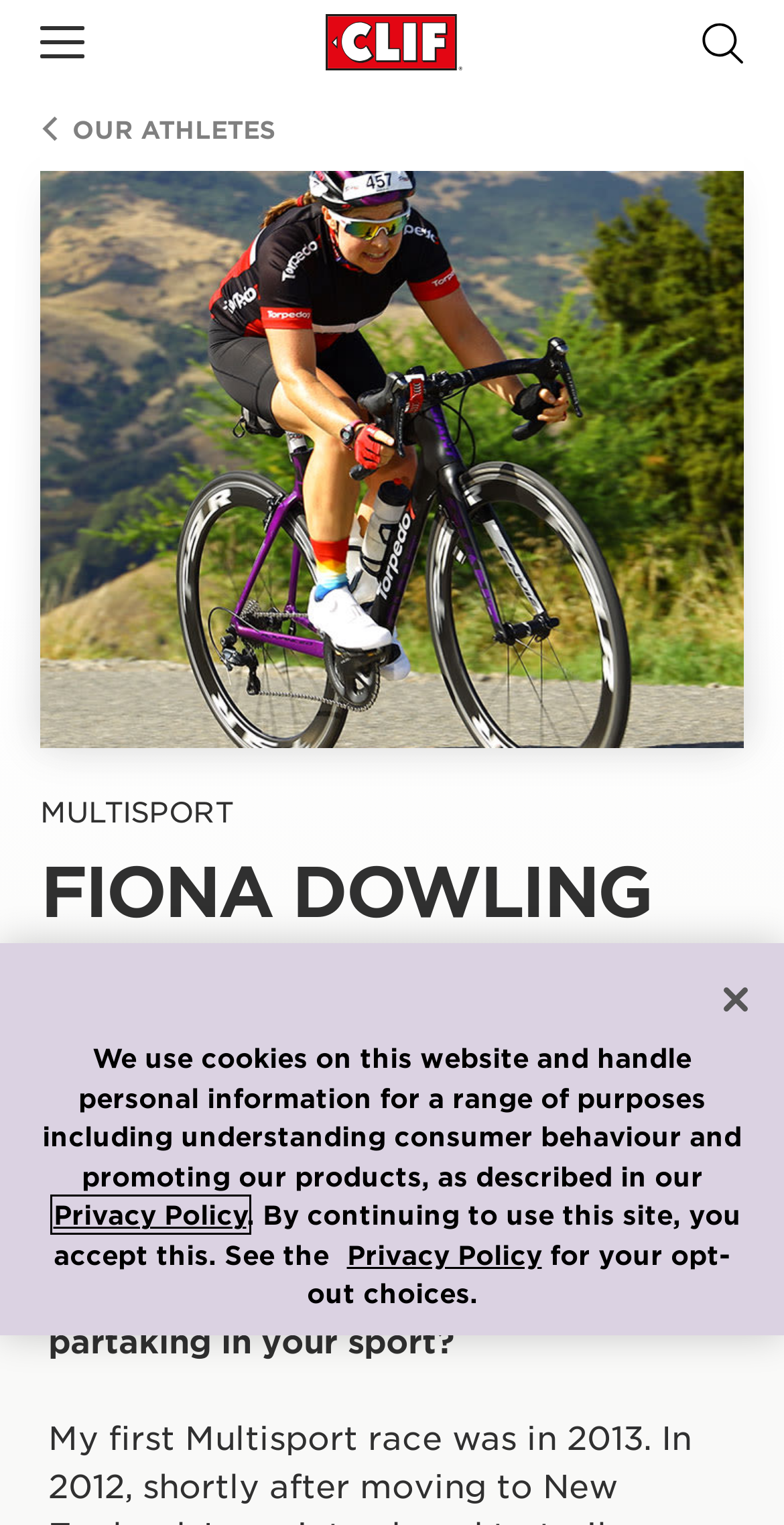Give a complete and precise description of the webpage's appearance.

The webpage is about Clif Athlete Fiona Dowling, a multisport athlete from Kilkenny, Ireland. At the top left, there is a button with no text. Next to it, there is a link with no text. On the top right, there is a search button with a magnifying glass icon. 

Below the search button, there is a link to "OUR ATHLETES" with a small image beside it. Underneath, there is a heading that reads "FIONA DOWLING" in a prominent font. 

To the right of the heading, there is an image, and below it, there is a text that reads "KILKENNY, IRELAND". Further down, there is a question "How long have you been competing or partaking in your sport?" 

At the bottom of the page, there is a cookie banner with a privacy policy alert dialog. The dialog explains how the website uses cookies and handles personal information, with links to the Privacy Policy. There is also a "Close" button to dismiss the dialog.